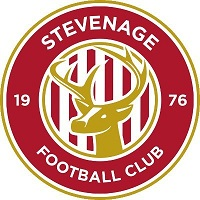What is the year of establishment hinted at in the logo?
Based on the visual content, answer with a single word or a brief phrase.

1976